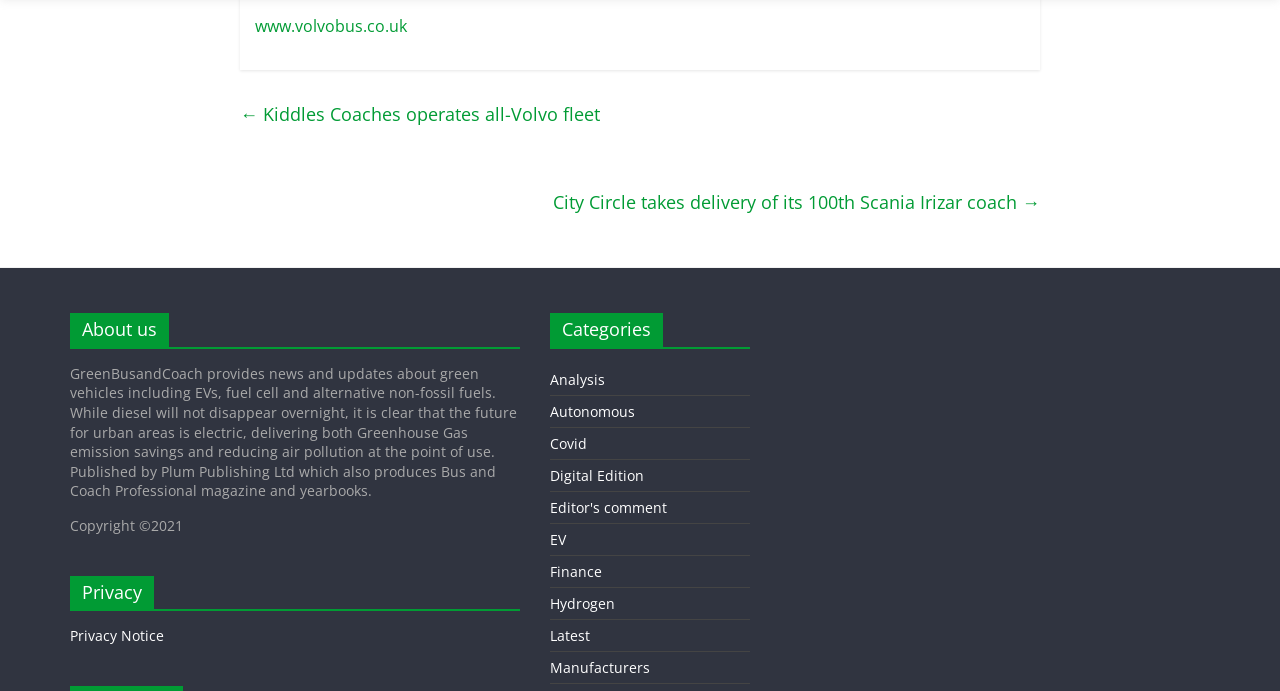Determine the bounding box coordinates of the element that should be clicked to execute the following command: "Toggle search panel".

None